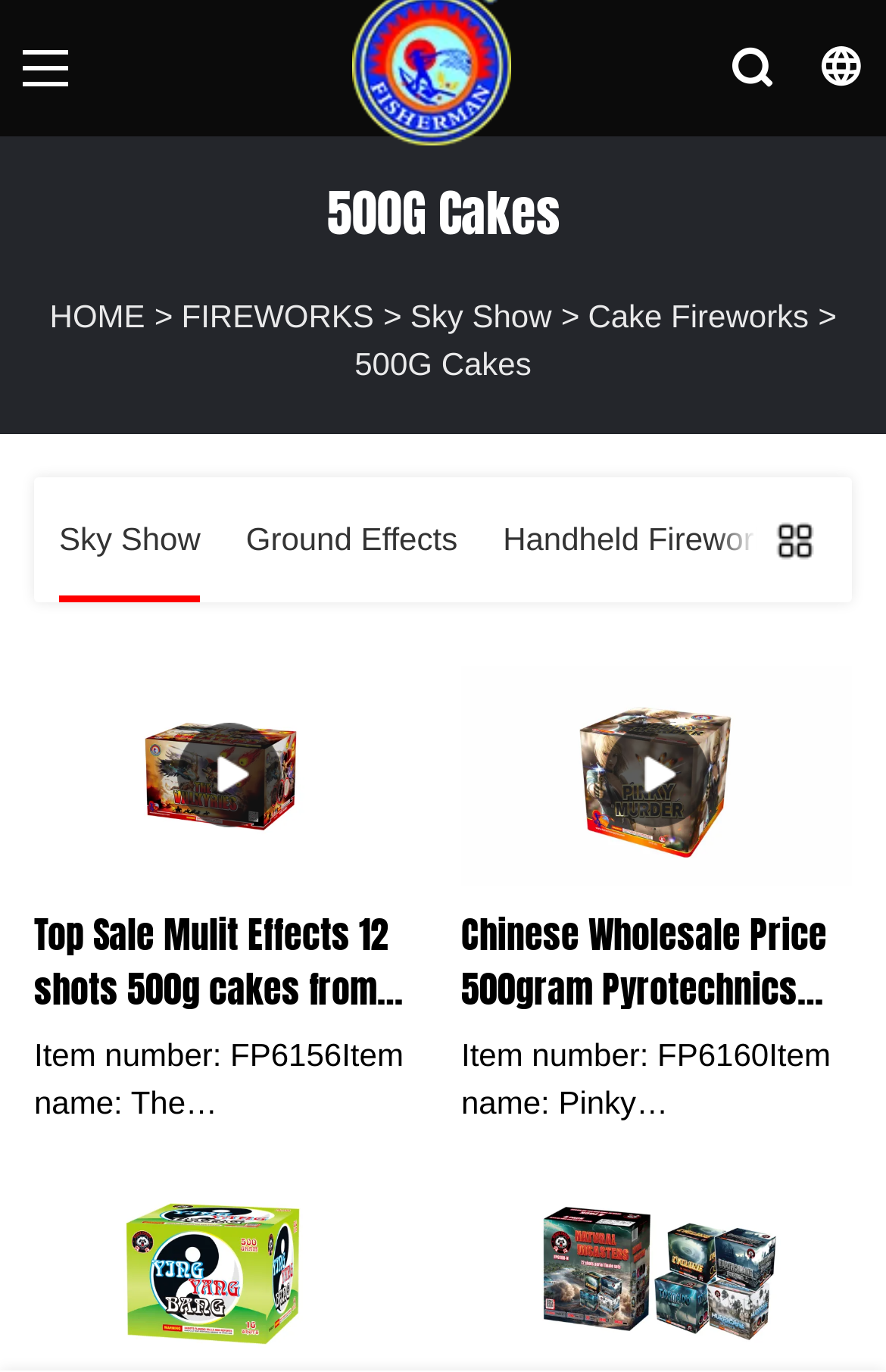What is the packing information for the second product?
Please respond to the question thoroughly and include all relevant details.

I examined the product links on the page and found the second product link 'Chinese Wholesale Price 500gram Pyrotechnics Customized Fireworks For Sales'. The packing information associated with this link is '6/1CBM: 0.090'.